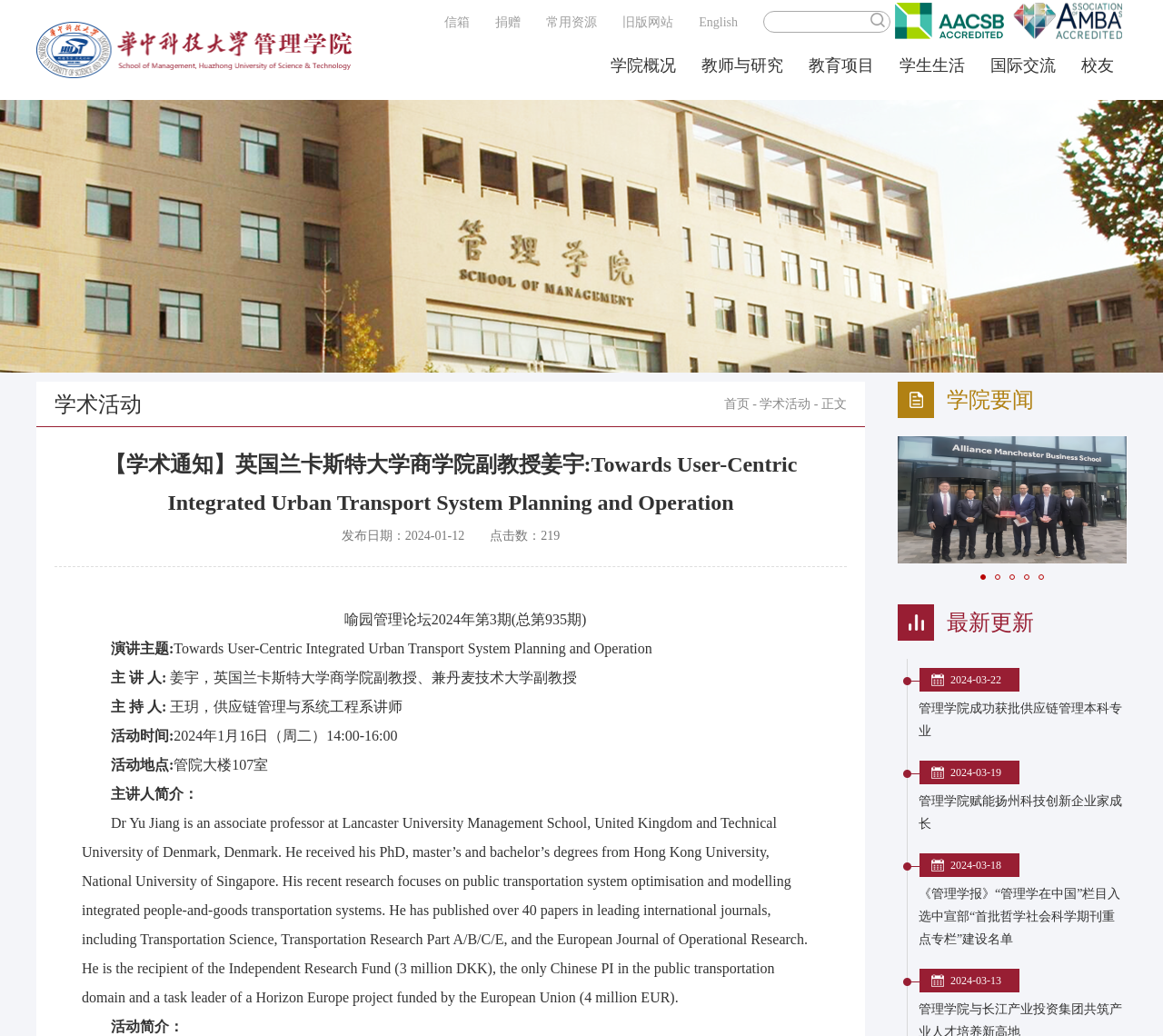What is the topic of the lecture?
Use the image to give a comprehensive and detailed response to the question.

I found the answer by looking at the heading of the webpage, which mentions the lecture topic 'Towards User-Centric Integrated Urban Transport System Planning and Operation'.